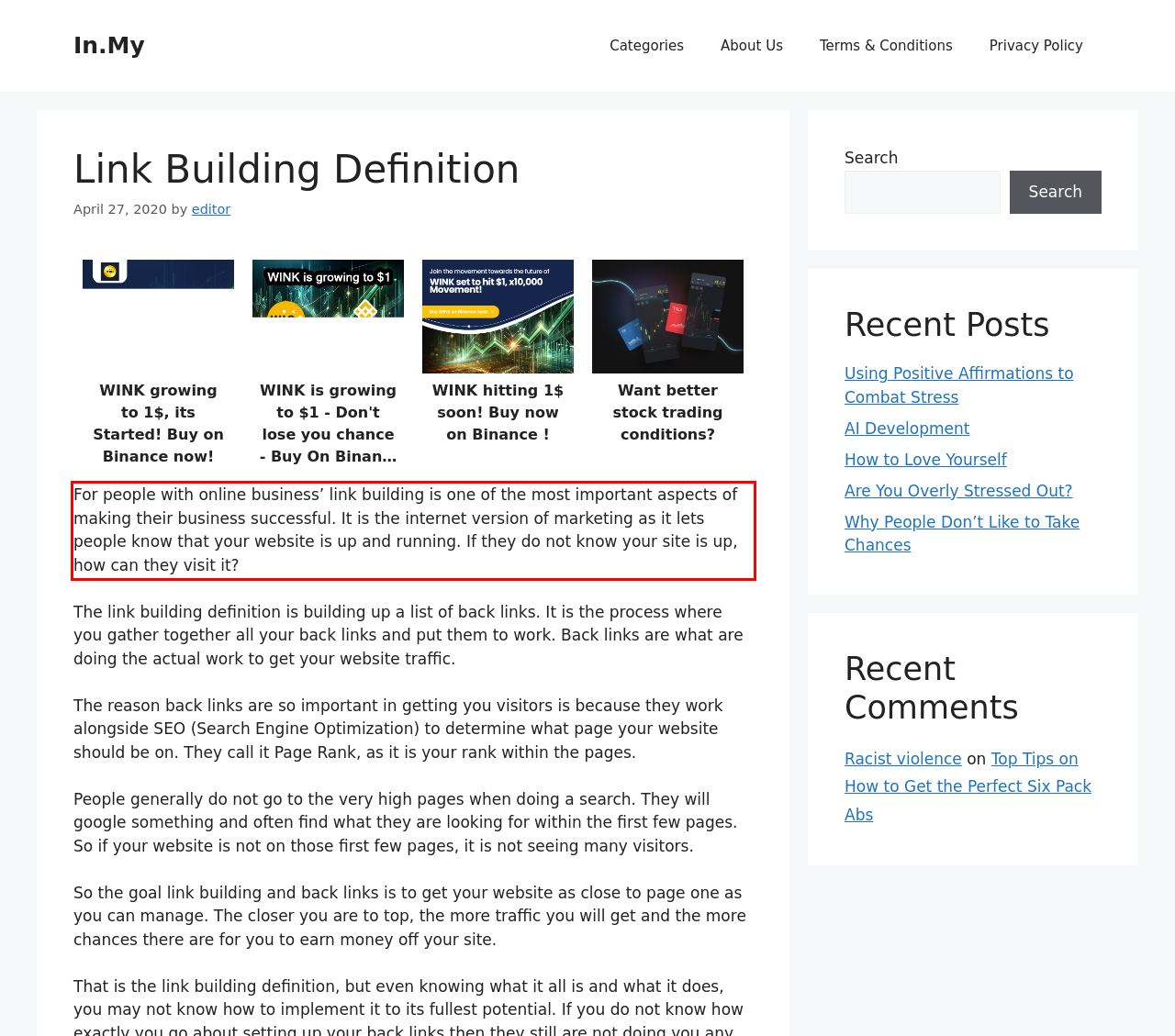Perform OCR on the text inside the red-bordered box in the provided screenshot and output the content.

For people with online business’ link building is one of the most important aspects of making their business successful. It is the internet version of marketing as it lets people know that your website is up and running. If they do not know your site is up, how can they visit it?